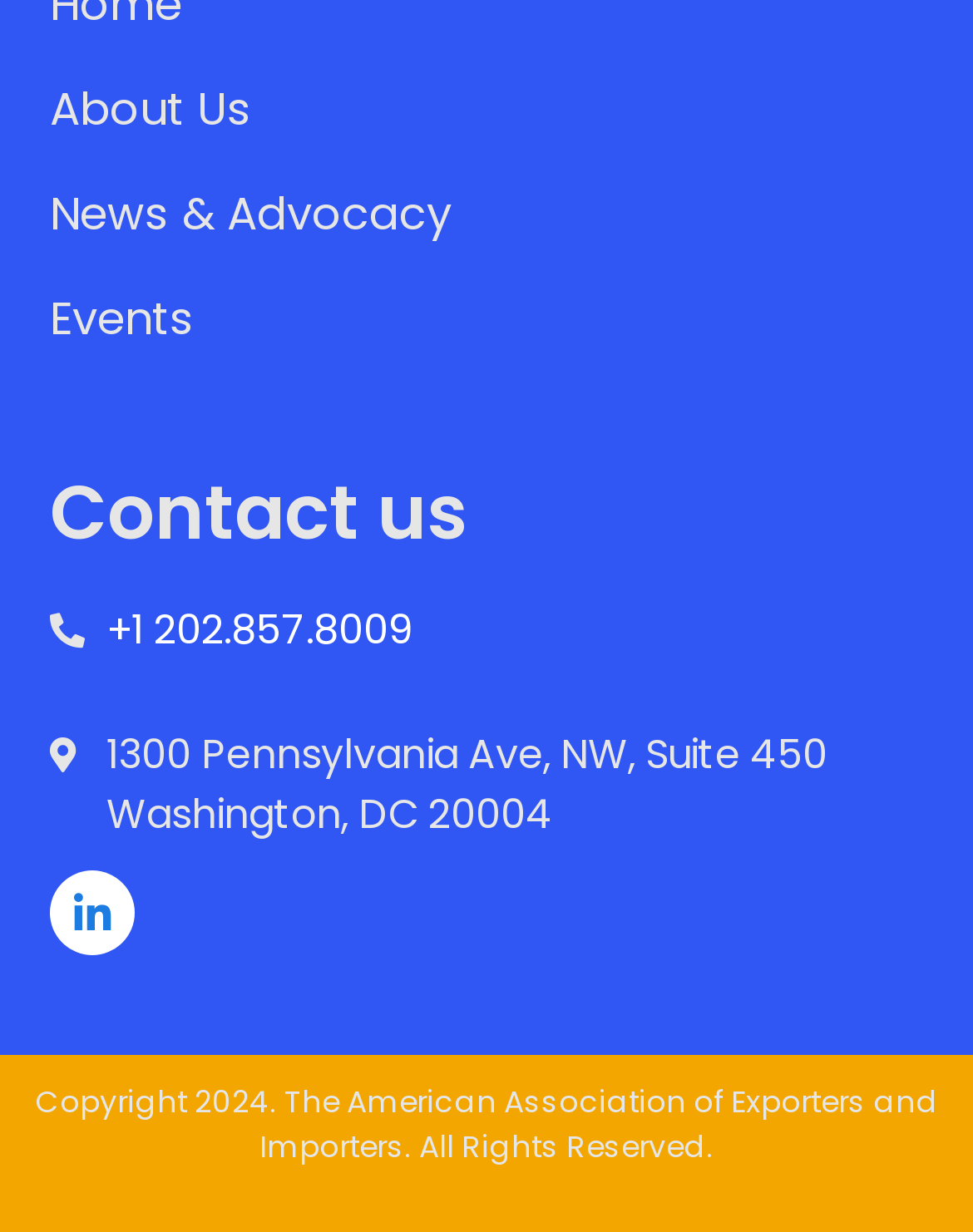What is the address of the association?
Provide a one-word or short-phrase answer based on the image.

1300 Pennsylvania Ave, NW, Suite 450 Washington, DC 20004